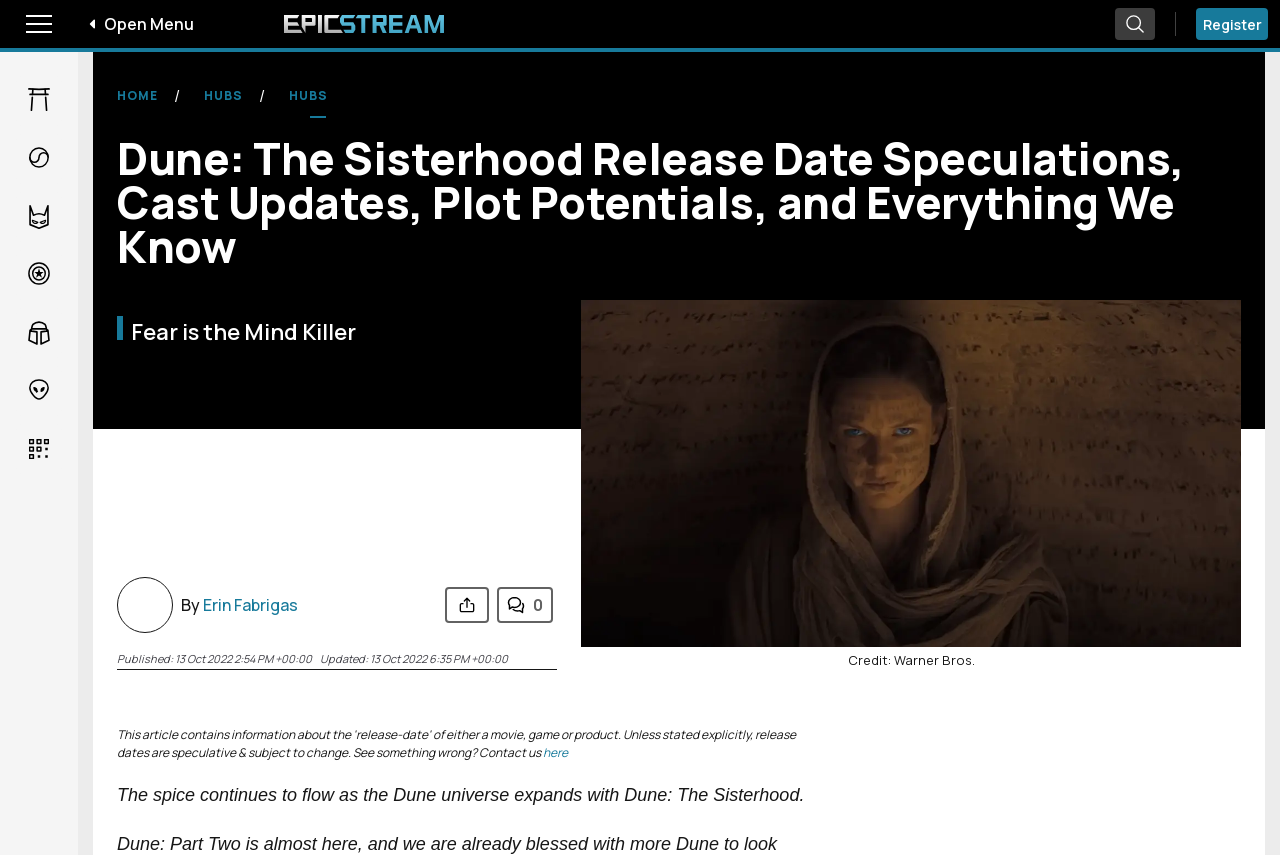Produce an elaborate caption capturing the essence of the webpage.

The webpage is about Dune: The Sisterhood, a spin-off series from the Dune franchise. At the top left corner, there is a toggle menu button with an accompanying image. Next to it, there is a link to the Epicstream Home page, accompanied by an image. On the top right corner, there are two buttons: a search button and a register button, both with accompanying images.

Below the top navigation bar, there are several links to different categories, including Anime, K-Wave, DC, Marvel, Star Wars, and Fantasy & Sci-Fi. Each category has a corresponding icon image.

The main content of the webpage is about Dune: The Sisterhood, with a heading that reads "Dune: The Sisterhood Release Date Speculations, Cast Updates, Plot Potentials, and Everything We Know". Below the heading, there is a quote "Fear is the Mind Killer". The article is written by Erin Fabrigas, and there are several images and figures throughout the article.

On the right side of the article, there is a section with a published and updated timestamp. Below it, there is a horizontal separator line. The article continues with a figure and an image of Dune: The Sisterhood, credited to Warner Bros.

The article is followed by a link to read more, and then a brief summary of the Dune universe expanding with Dune: The Sisterhood. There are also links to other articles, including one about Ninja Kamui Anime announcing its release date.